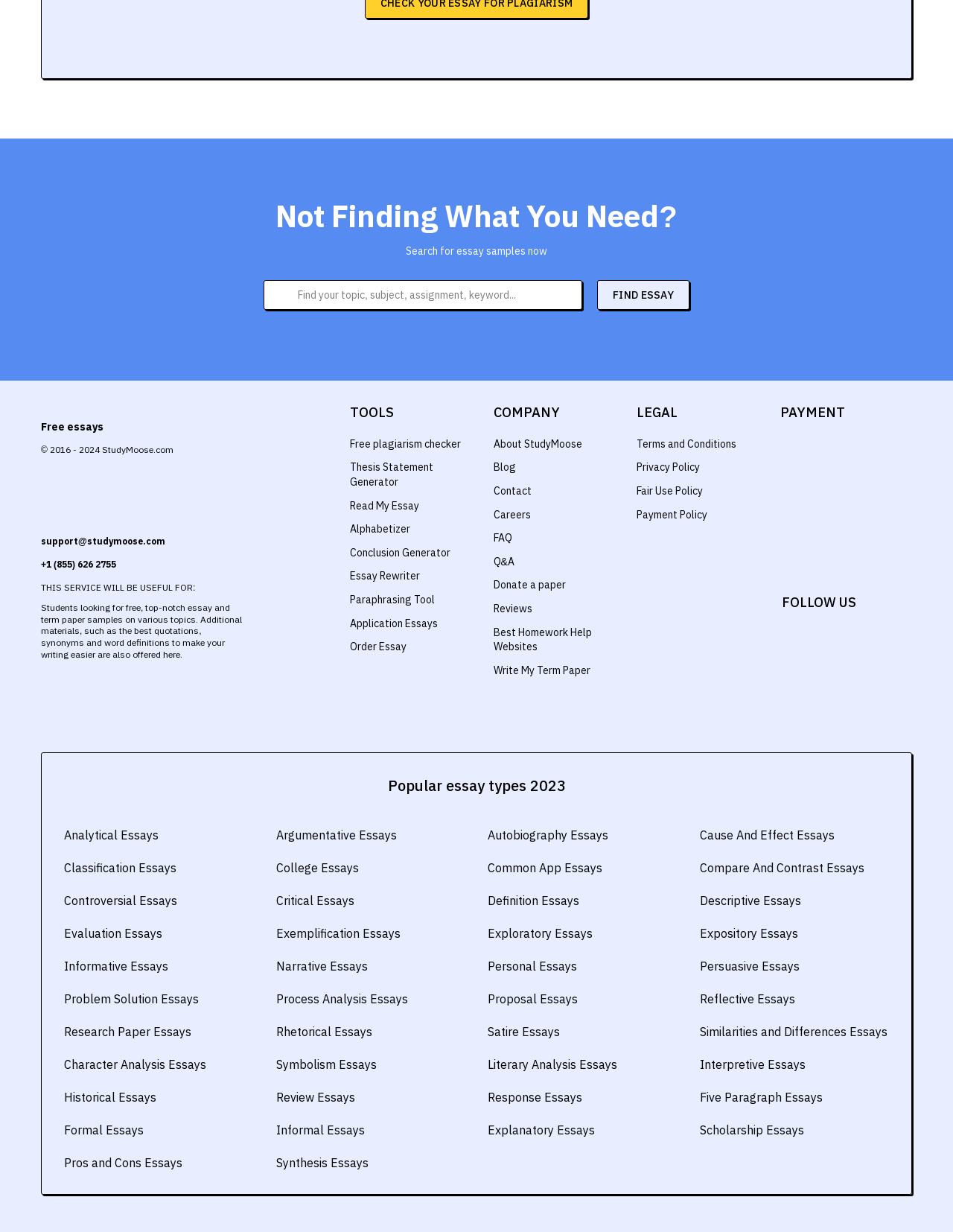Please identify the bounding box coordinates of the area I need to click to accomplish the following instruction: "Search for essay samples".

[0.627, 0.227, 0.723, 0.251]